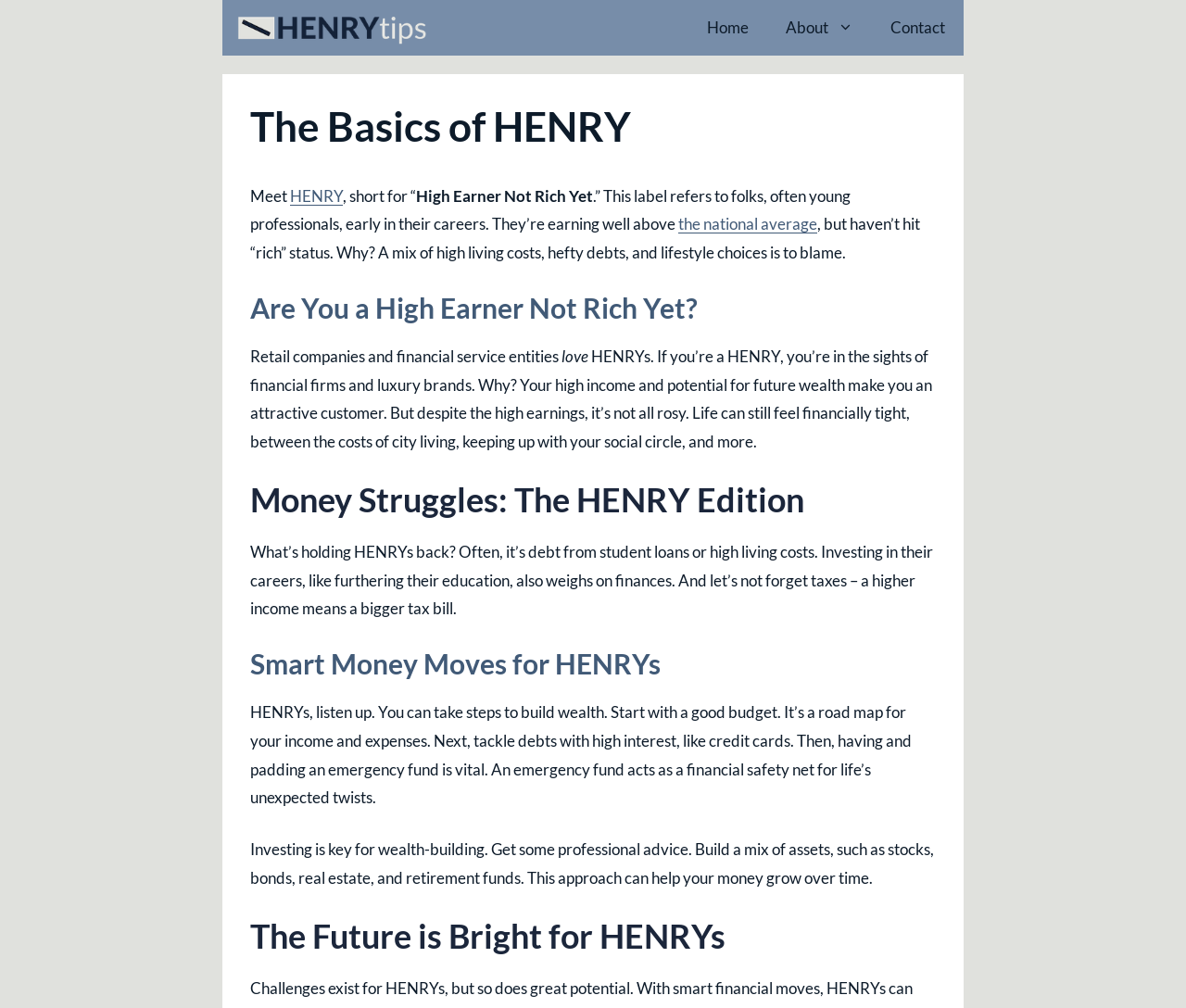Please identify the bounding box coordinates of the element on the webpage that should be clicked to follow this instruction: "Read about the national average". The bounding box coordinates should be given as four float numbers between 0 and 1, formatted as [left, top, right, bottom].

[0.572, 0.213, 0.689, 0.232]